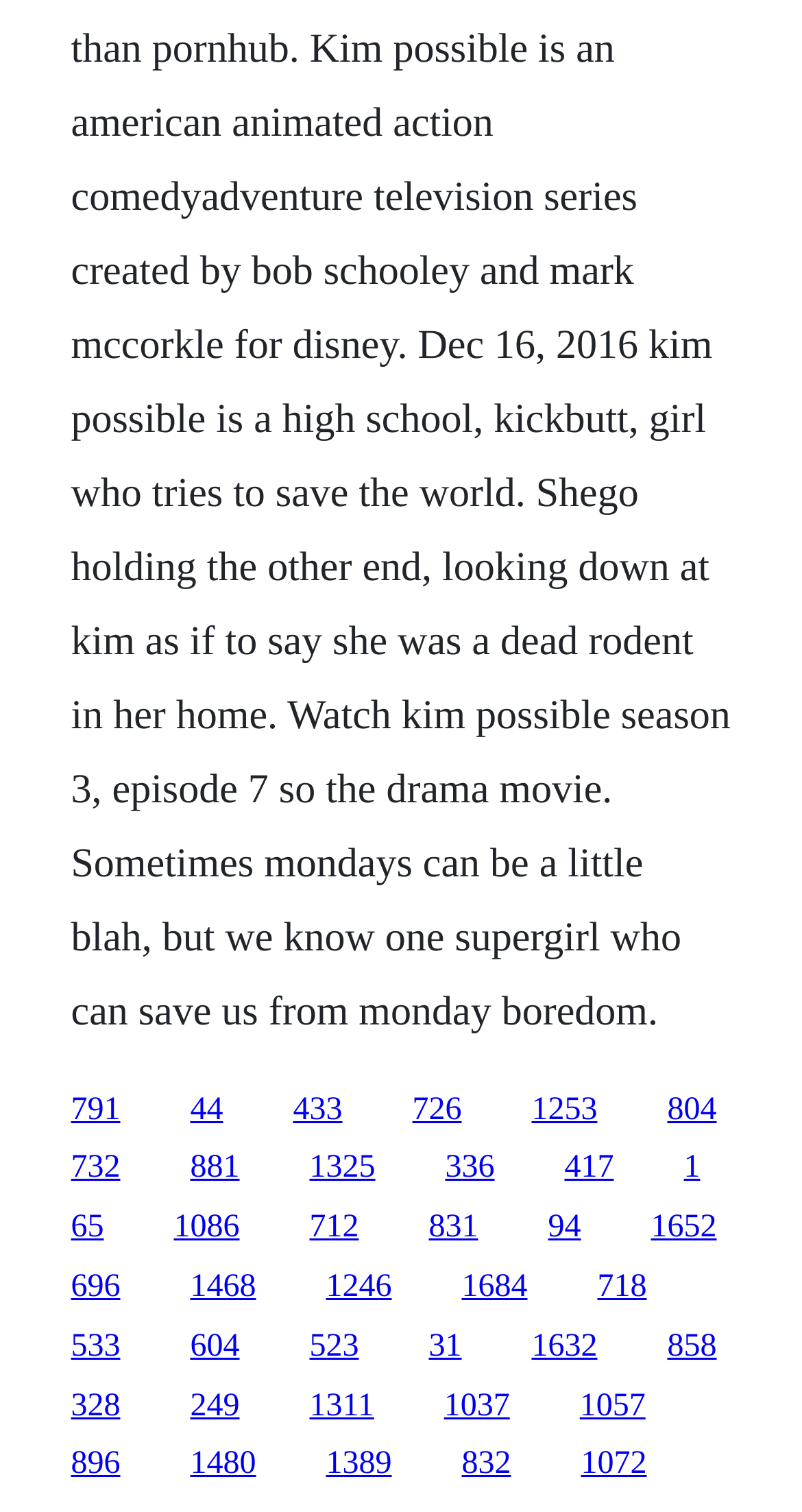Pinpoint the bounding box coordinates of the element to be clicked to execute the instruction: "click the first link".

[0.088, 0.722, 0.15, 0.745]